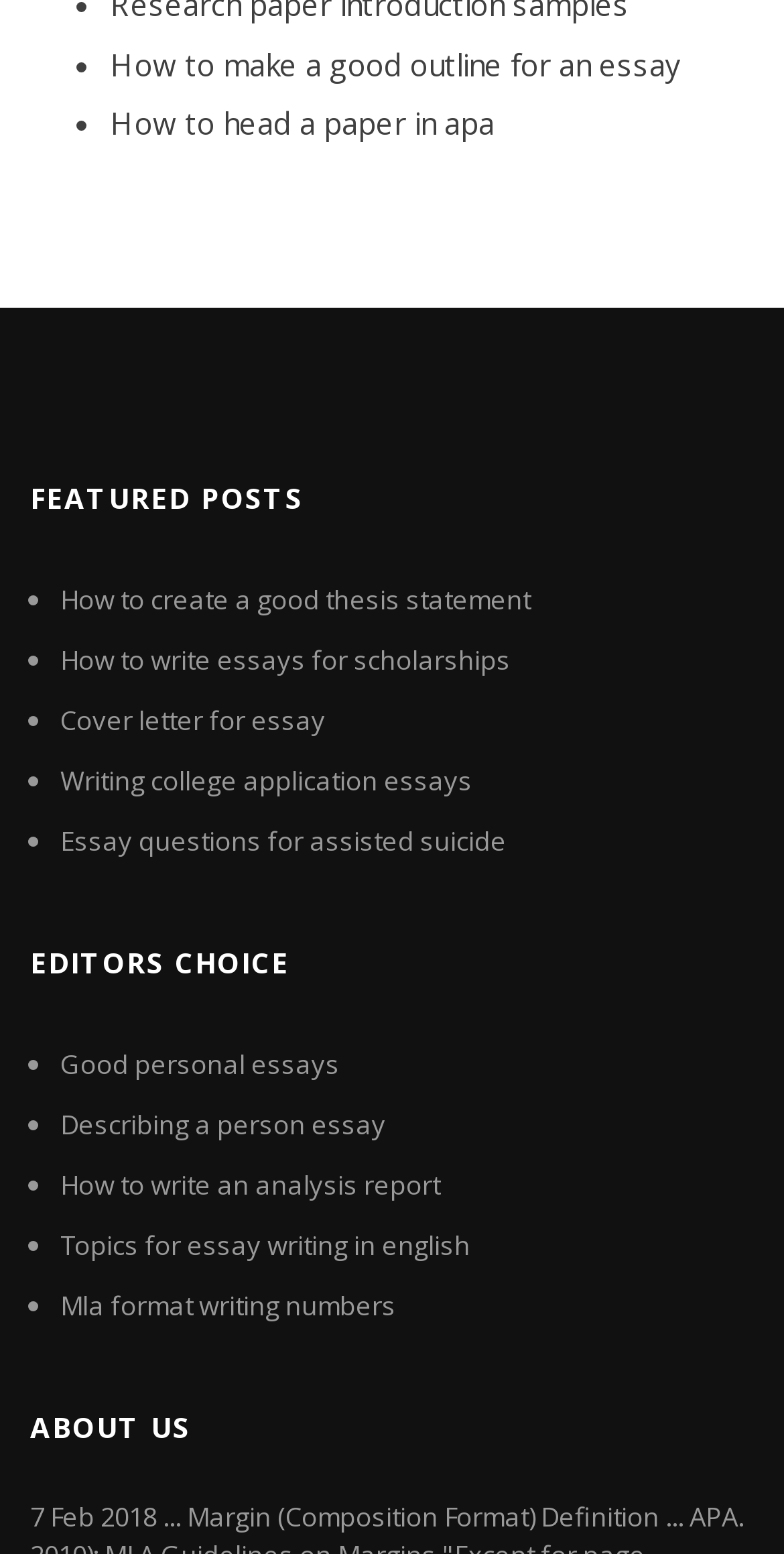Can you show the bounding box coordinates of the region to click on to complete the task described in the instruction: "View how to make a good outline for an essay"?

[0.141, 0.028, 0.869, 0.054]